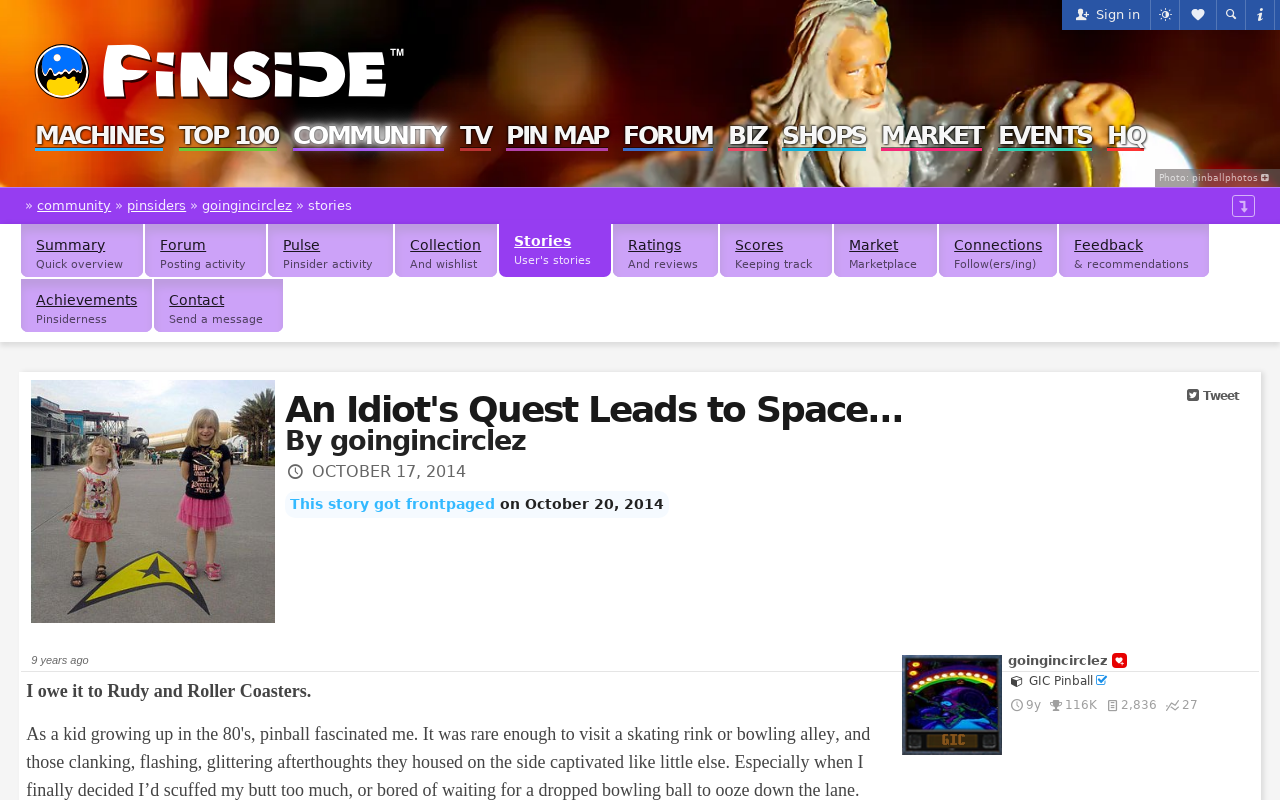Can you find the bounding box coordinates for the UI element given this description: "machines"? Provide the coordinates as four float numbers between 0 and 1: [left, top, right, bottom].

[0.028, 0.157, 0.128, 0.186]